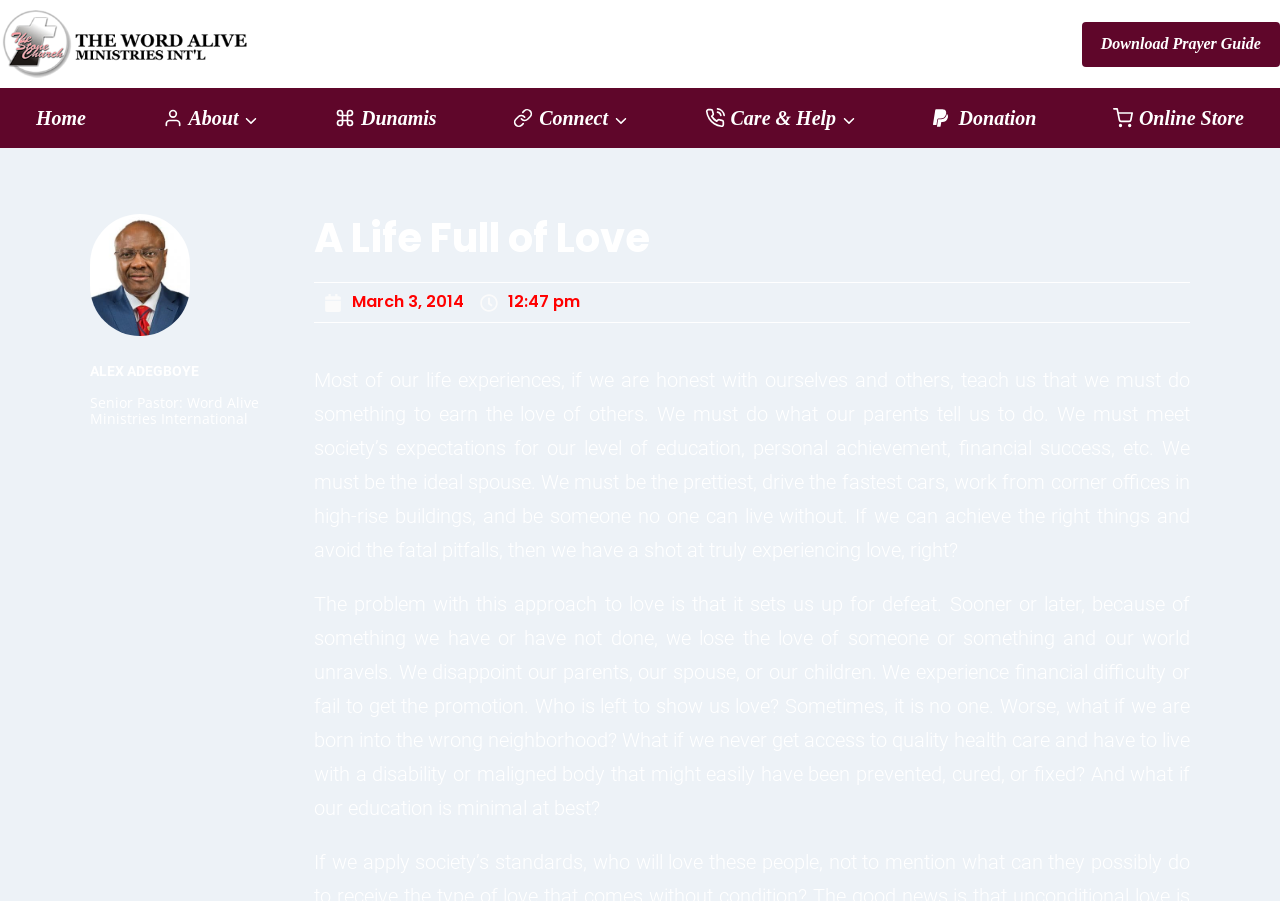Determine the bounding box coordinates of the clickable area required to perform the following instruction: "View 'About' page". The coordinates should be represented as four float numbers between 0 and 1: [left, top, right, bottom].

[0.118, 0.098, 0.211, 0.165]